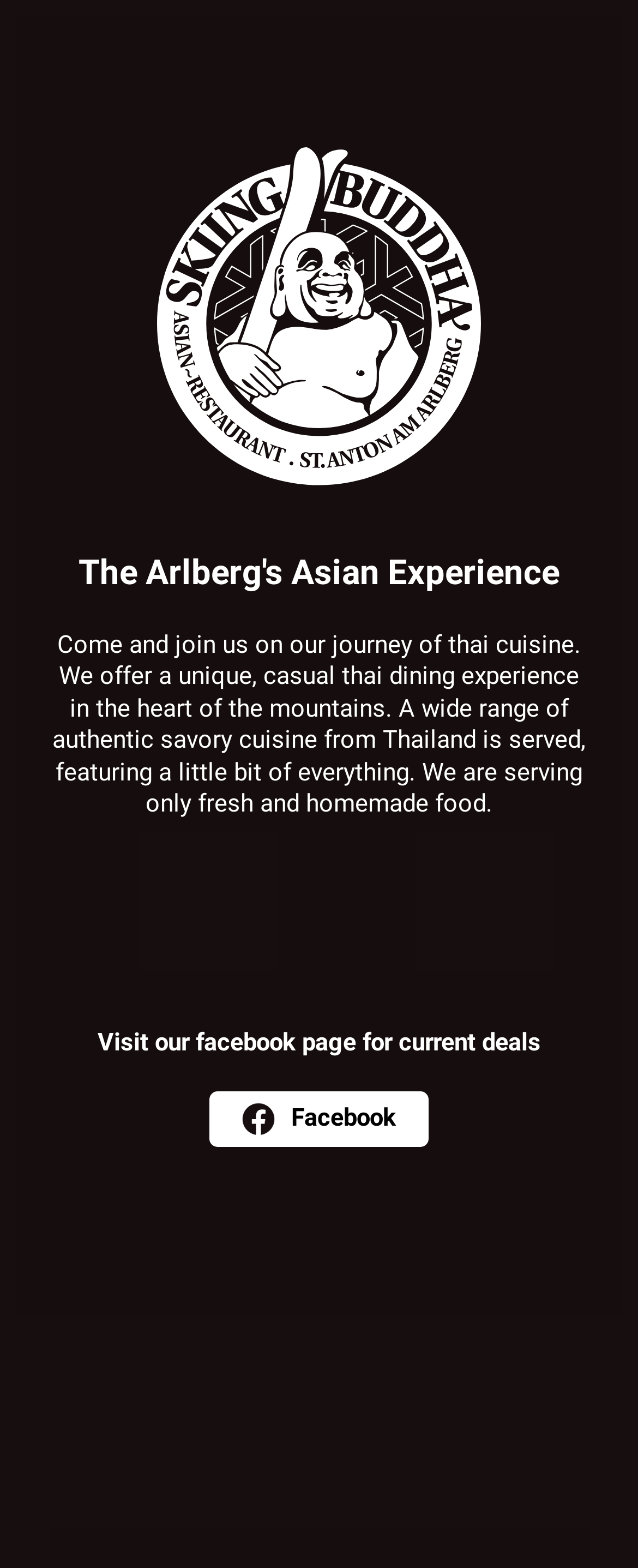Extract the main title from the webpage and generate its text.

The Arlberg's Asian Experience